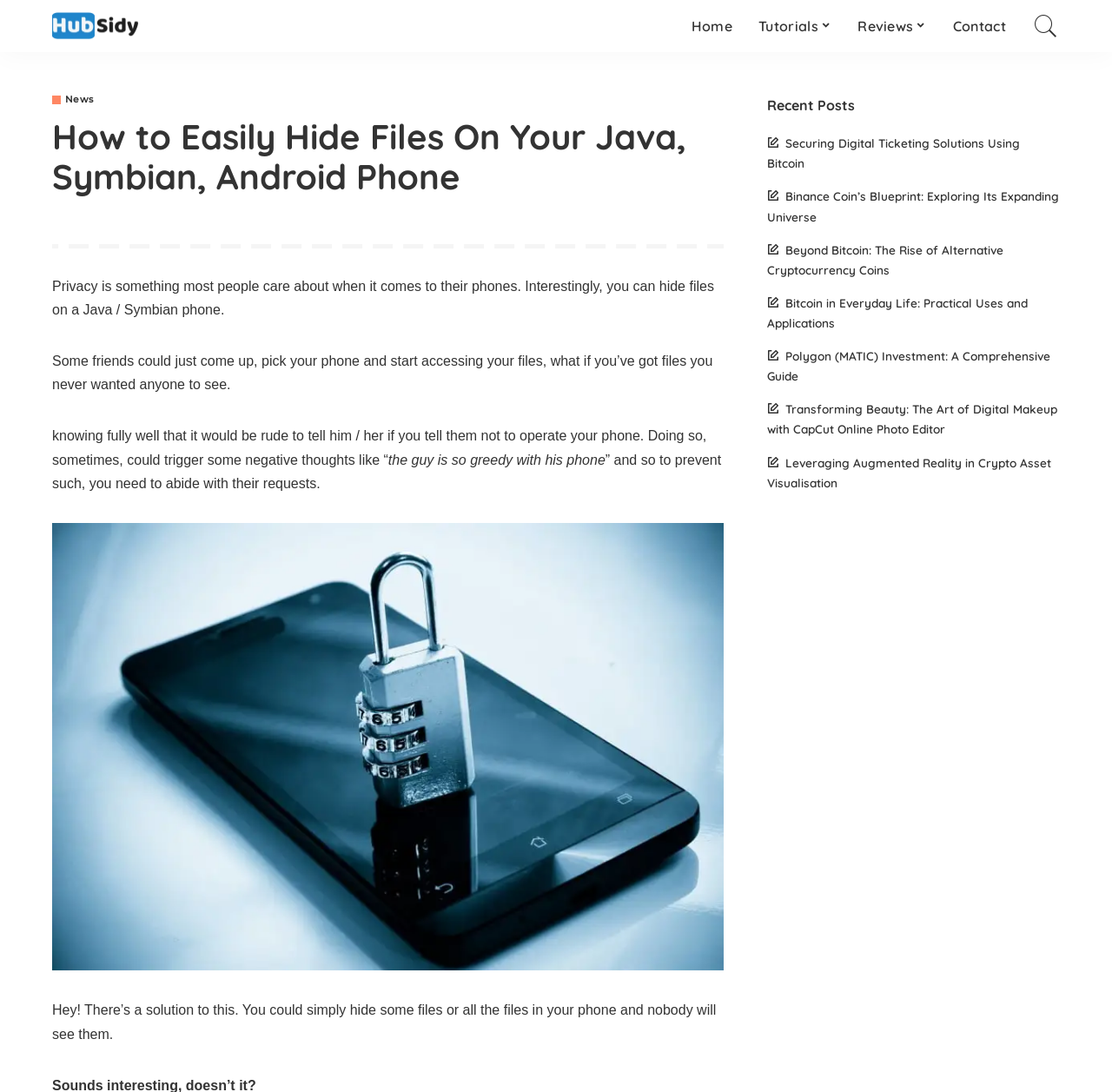Please determine the bounding box coordinates for the element that should be clicked to follow these instructions: "Go to the Home page".

[0.61, 0.0, 0.67, 0.048]